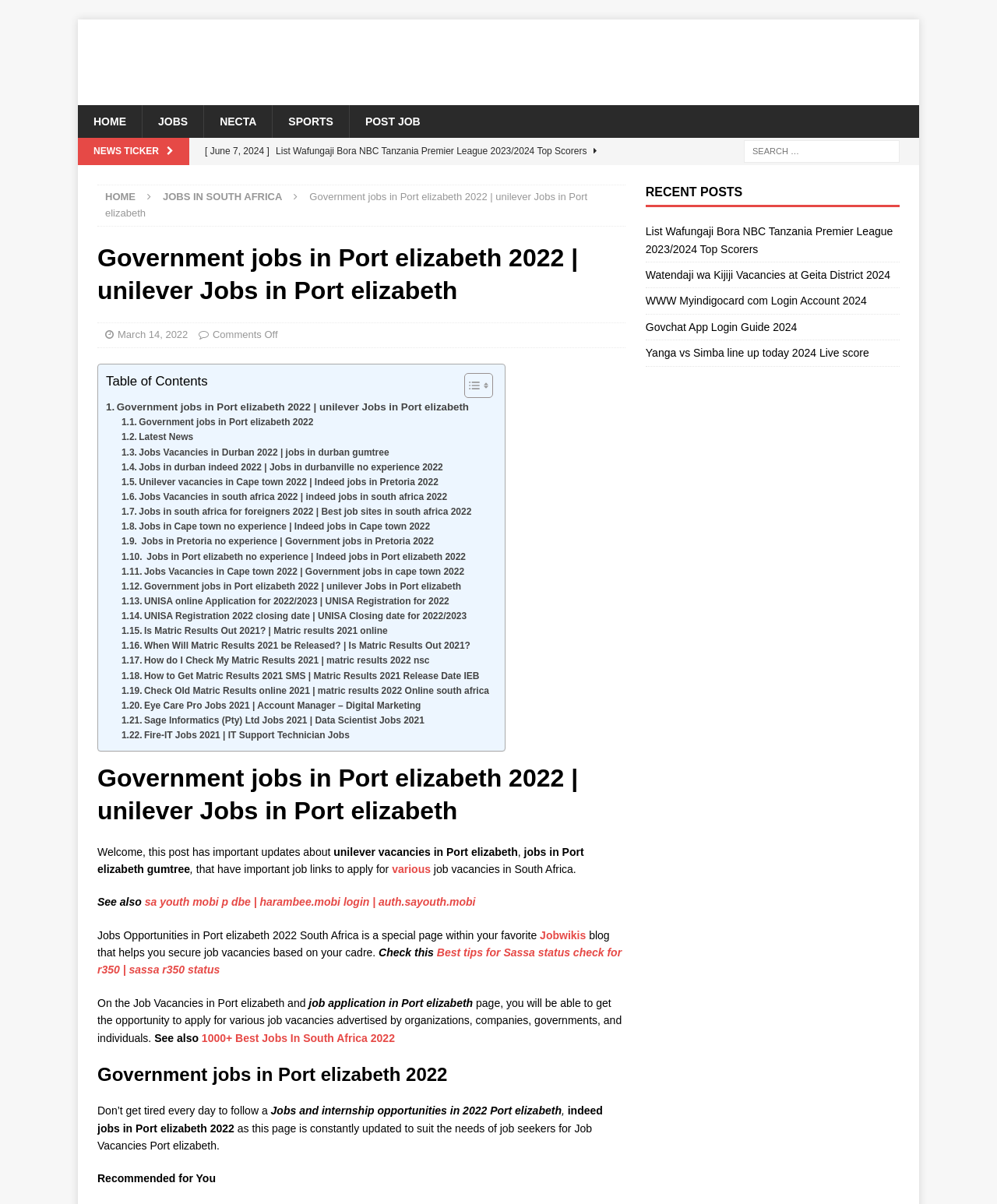Locate the bounding box coordinates of the clickable area needed to fulfill the instruction: "Read 'Government jobs in Port elizabeth 2022 | unilever Jobs in Port elizabeth' article".

[0.098, 0.201, 0.627, 0.261]